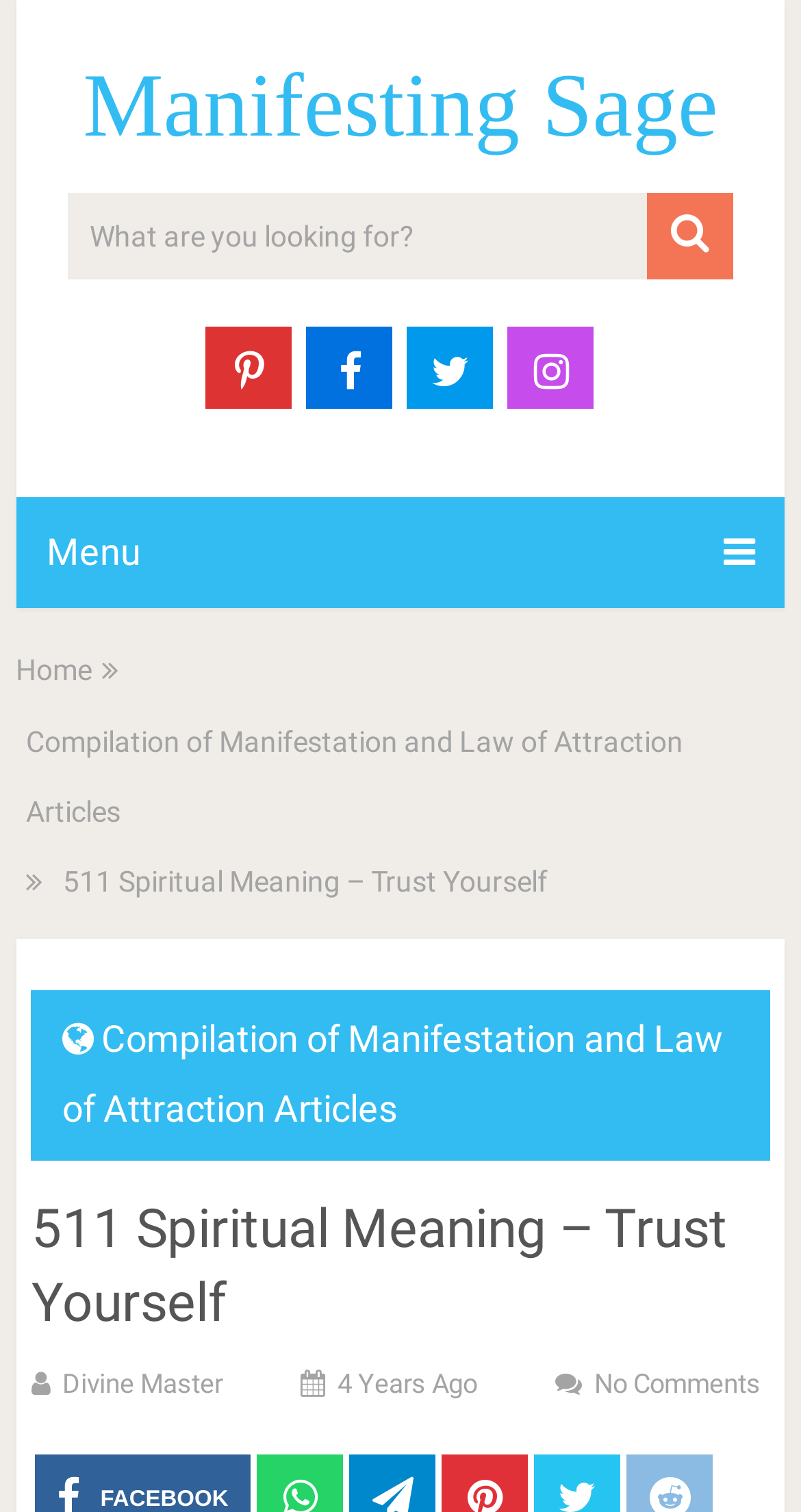What is the website's name?
Please ensure your answer to the question is detailed and covers all necessary aspects.

I determined the website's name by looking at the top-most heading element, which contains the text 'Manifesting Sage'. This suggests that the website's name is 'Manifesting Sage'.